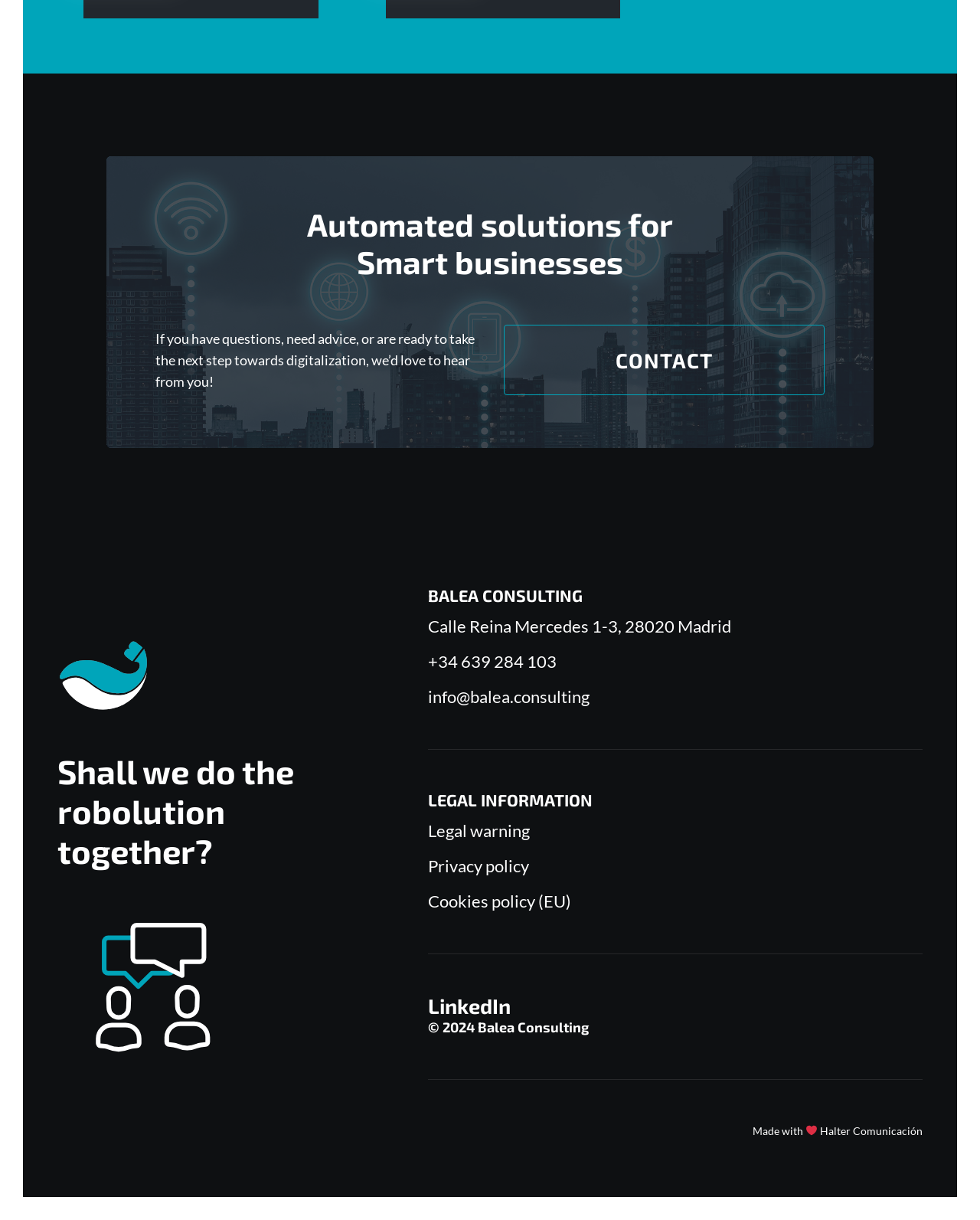Determine the bounding box coordinates of the region to click in order to accomplish the following instruction: "Click CONTACT to get in touch". Provide the coordinates as four float numbers between 0 and 1, specifically [left, top, right, bottom].

[0.514, 0.266, 0.841, 0.324]